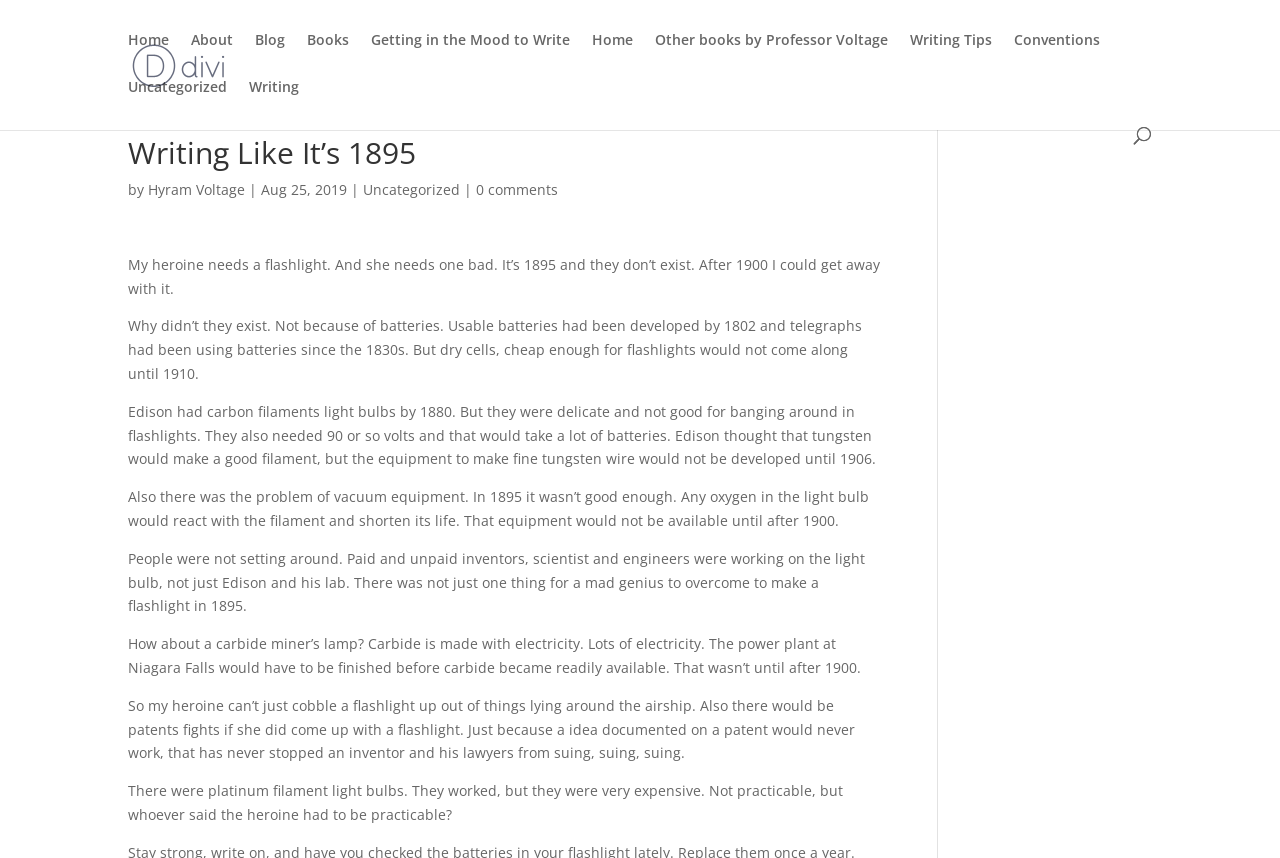What type of filament light bulbs were expensive?
Please provide a single word or phrase based on the screenshot.

Platinum